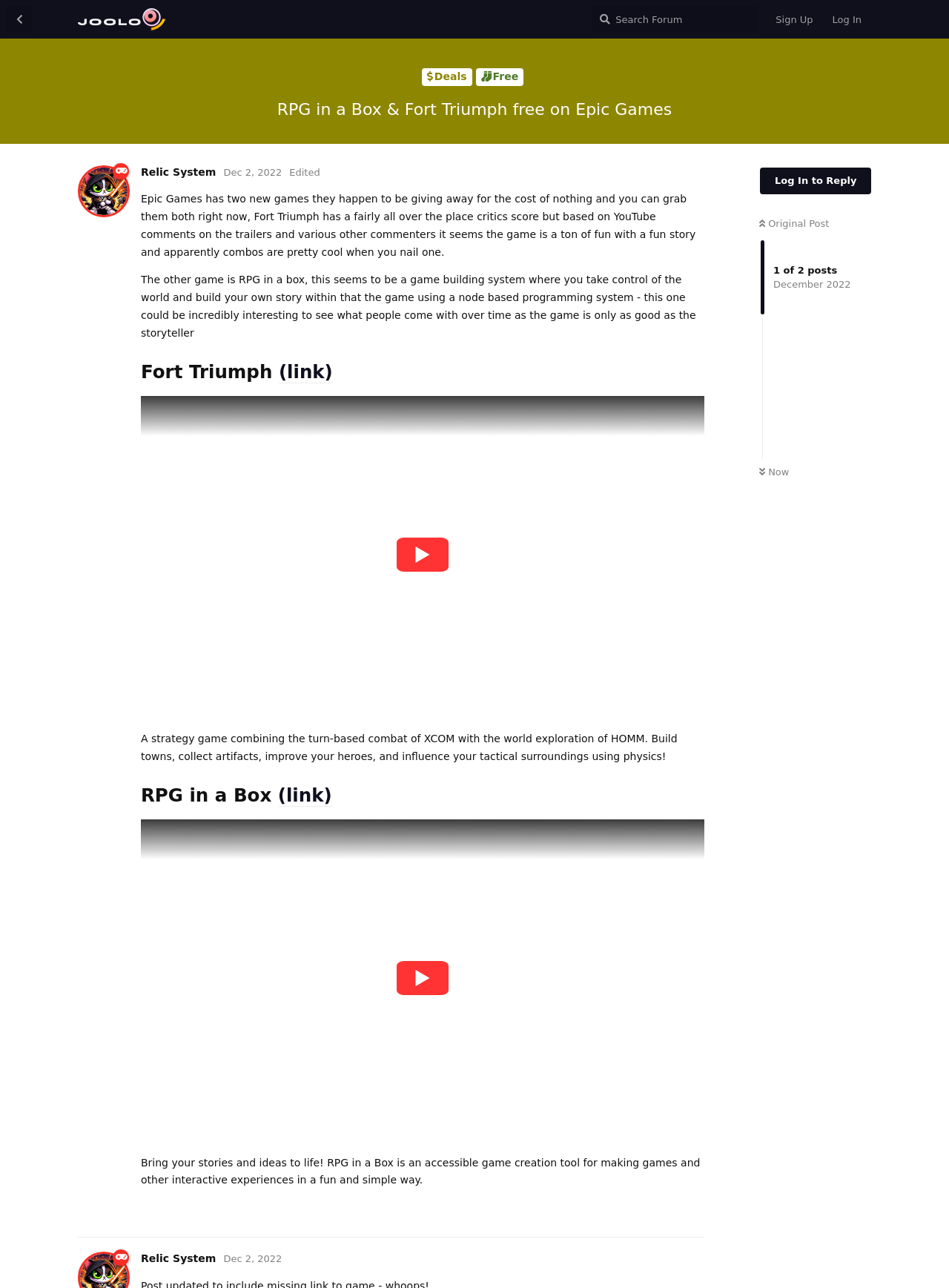Find the bounding box coordinates for the area you need to click to carry out the instruction: "Sign up". The coordinates should be four float numbers between 0 and 1, indicated as [left, top, right, bottom].

[0.807, 0.005, 0.867, 0.026]